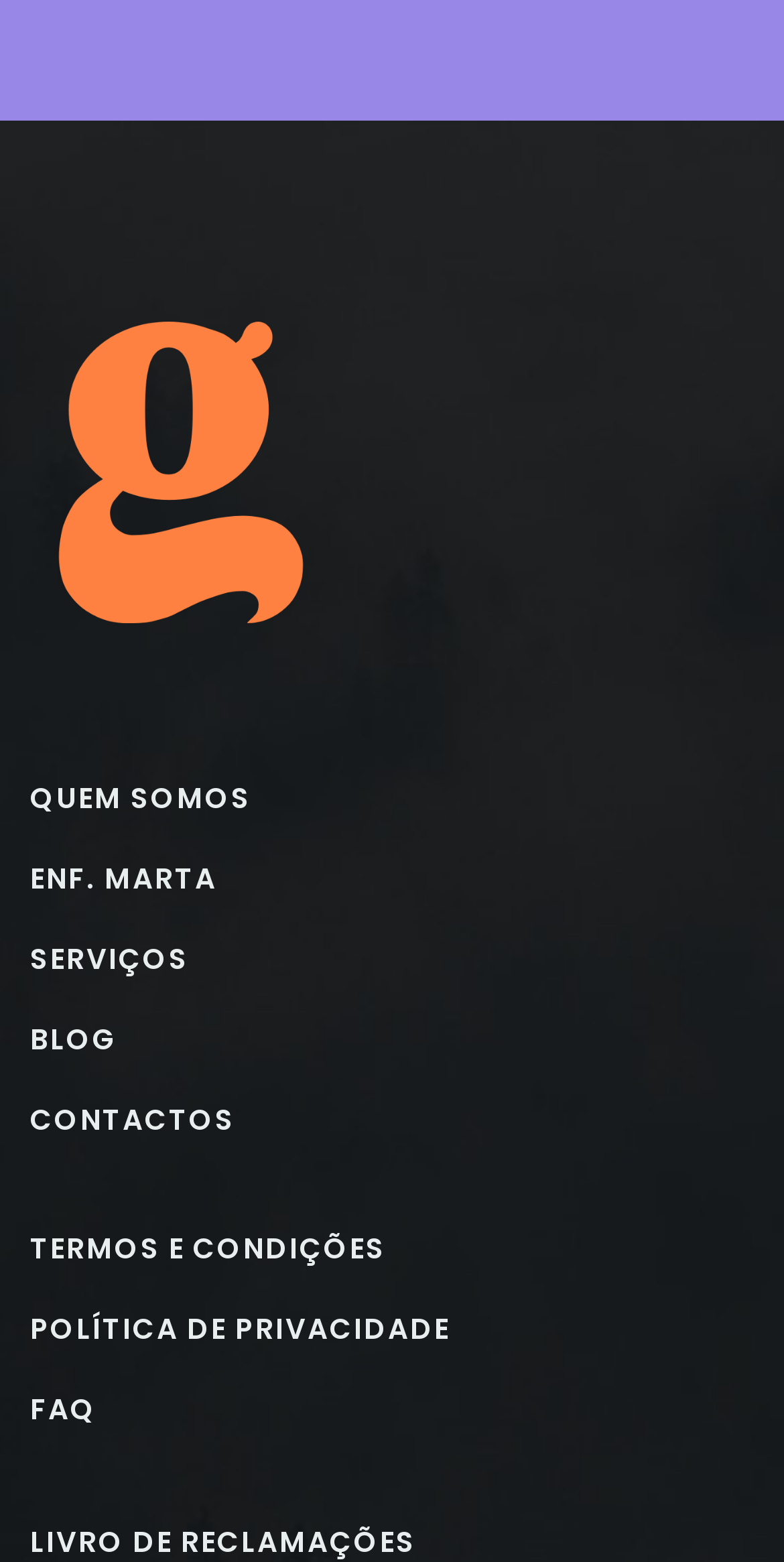Respond concisely with one word or phrase to the following query:
How many headings are there on the page?

8